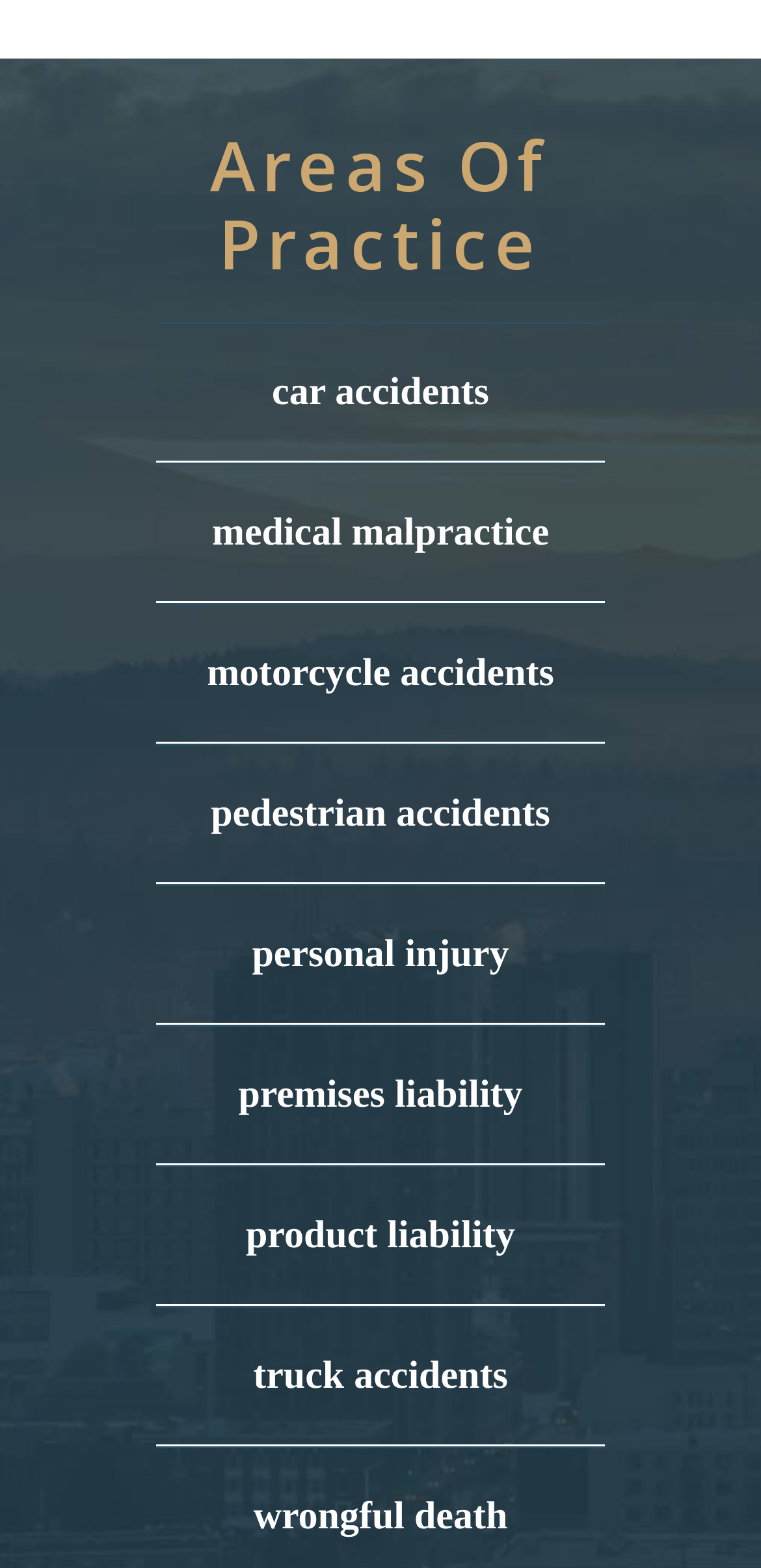Determine the bounding box coordinates of the area to click in order to meet this instruction: "explore motorcycle accidents".

[0.205, 0.386, 0.795, 0.473]